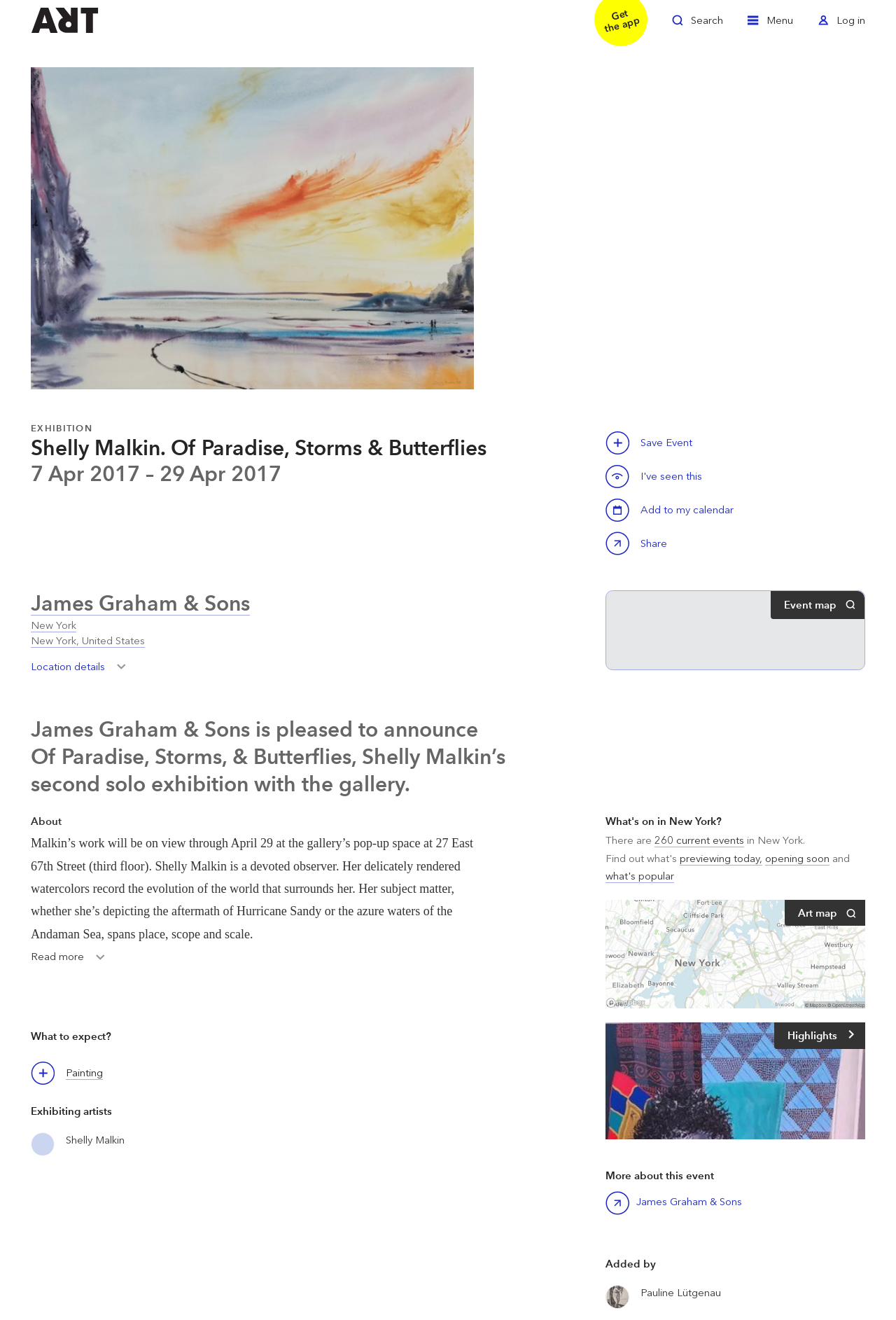Determine the bounding box coordinates of the target area to click to execute the following instruction: "Read more."

[0.034, 0.718, 0.125, 0.739]